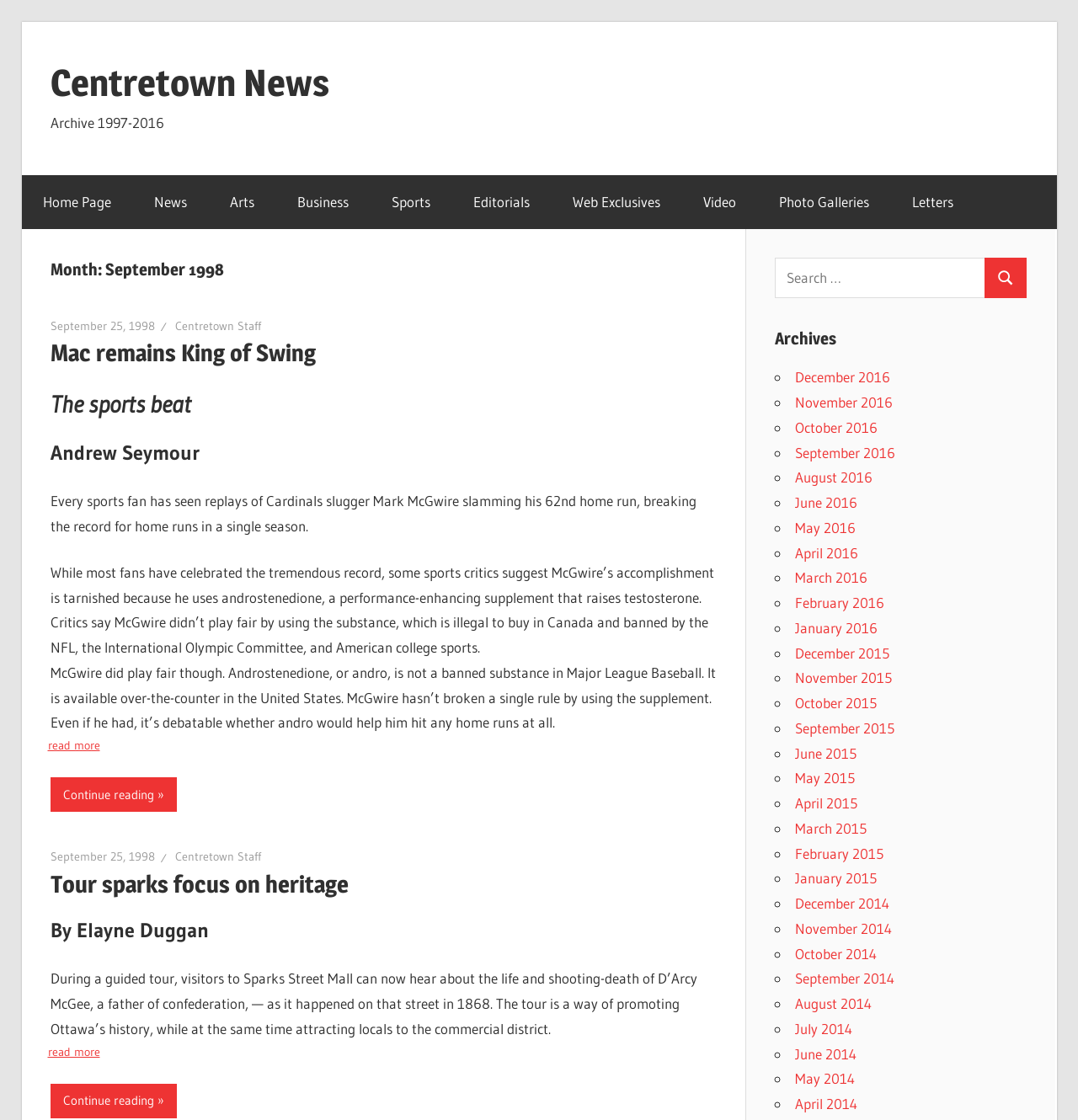Please determine the bounding box coordinates of the element to click on in order to accomplish the following task: "Read more about 'Mac remains King of Swing'". Ensure the coordinates are four float numbers ranging from 0 to 1, i.e., [left, top, right, bottom].

[0.046, 0.303, 0.293, 0.328]